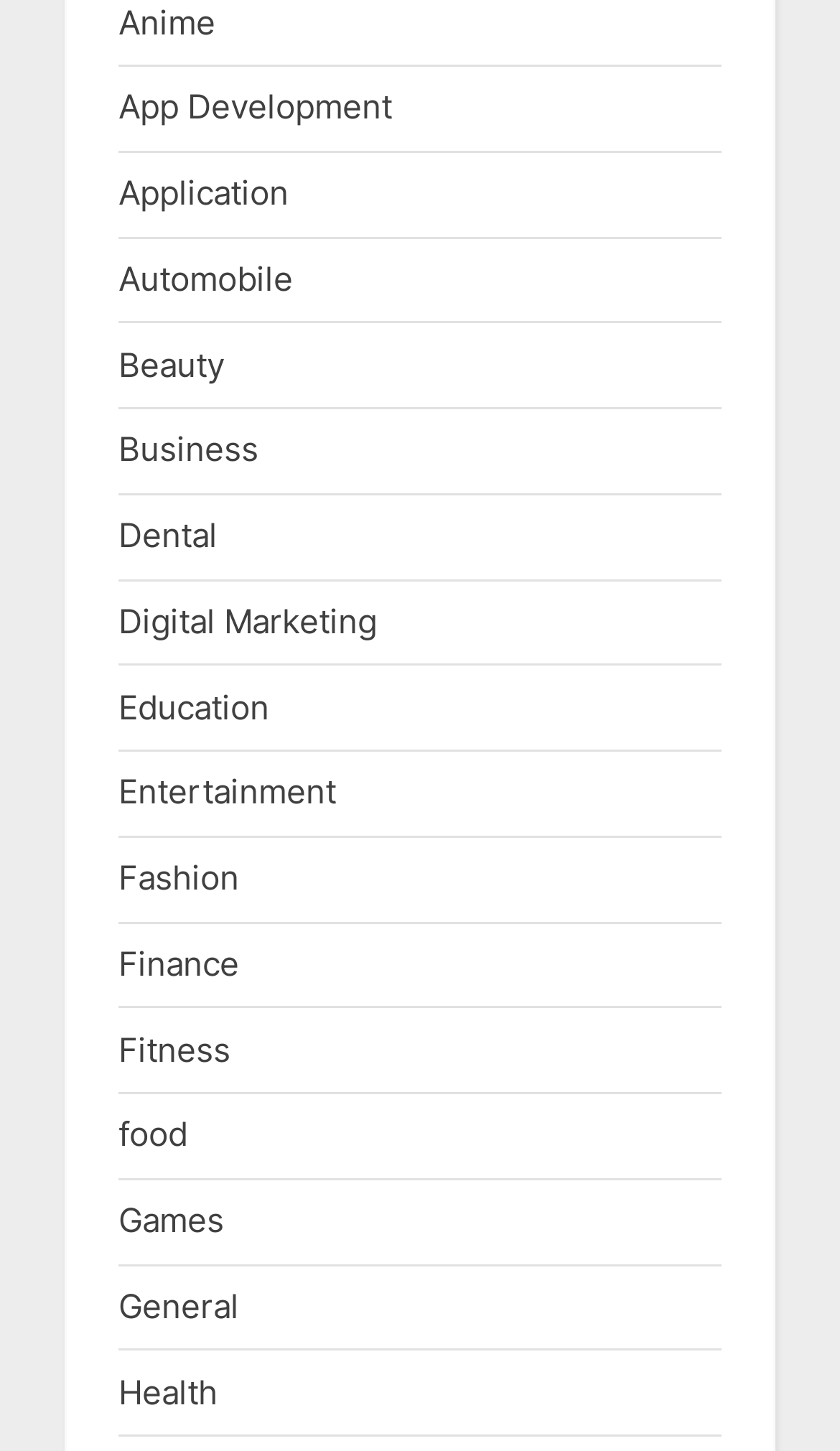How many categories are related to health and wellness on the webpage?
Look at the image and respond with a one-word or short phrase answer.

2